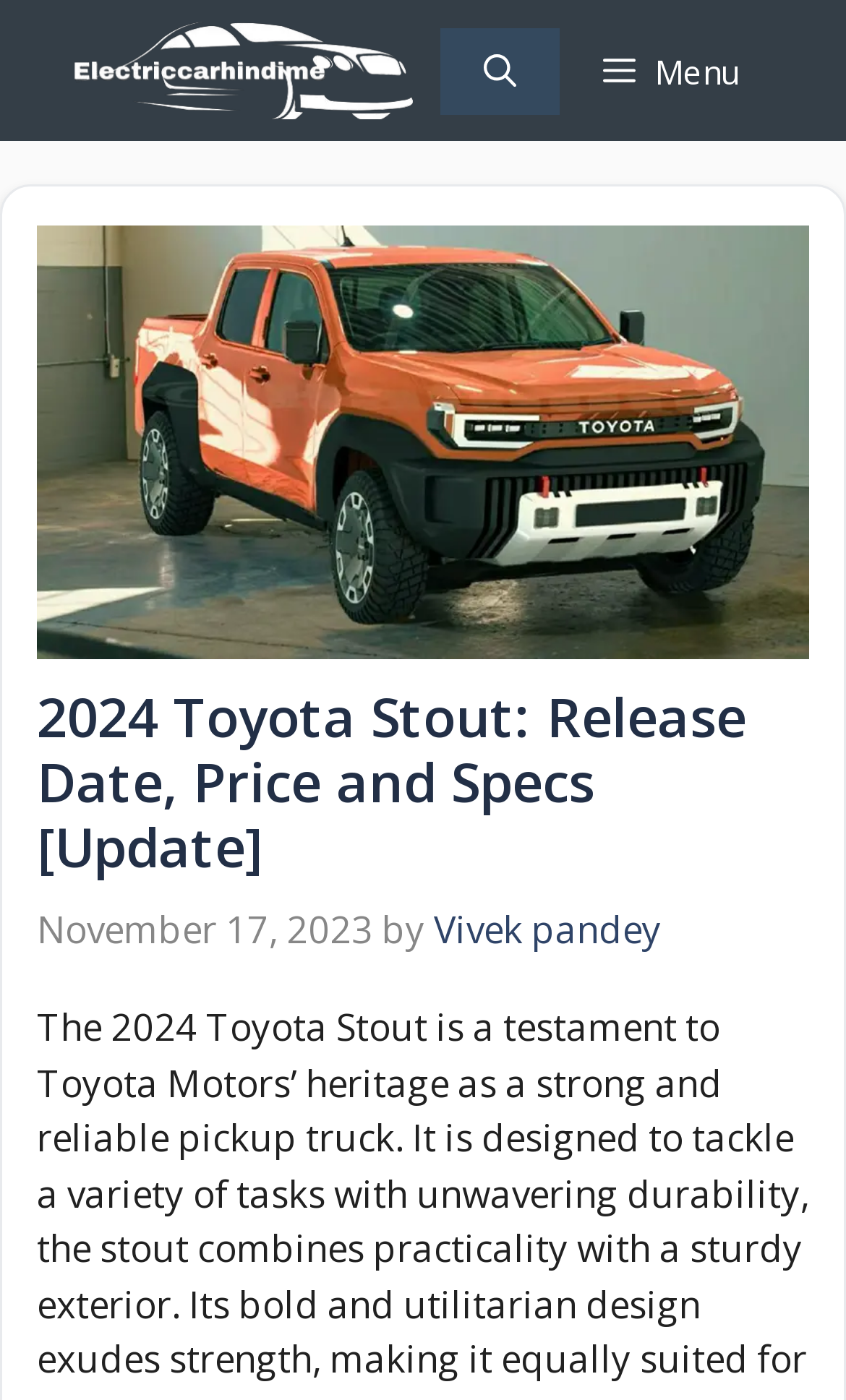Please provide a comprehensive response to the question based on the details in the image: What is the purpose of the button with the image of a magnifying glass?

I found the purpose of the button by looking at the button element in the navigation section of the webpage, which has an image of a magnifying glass and is labeled as 'Open search'.